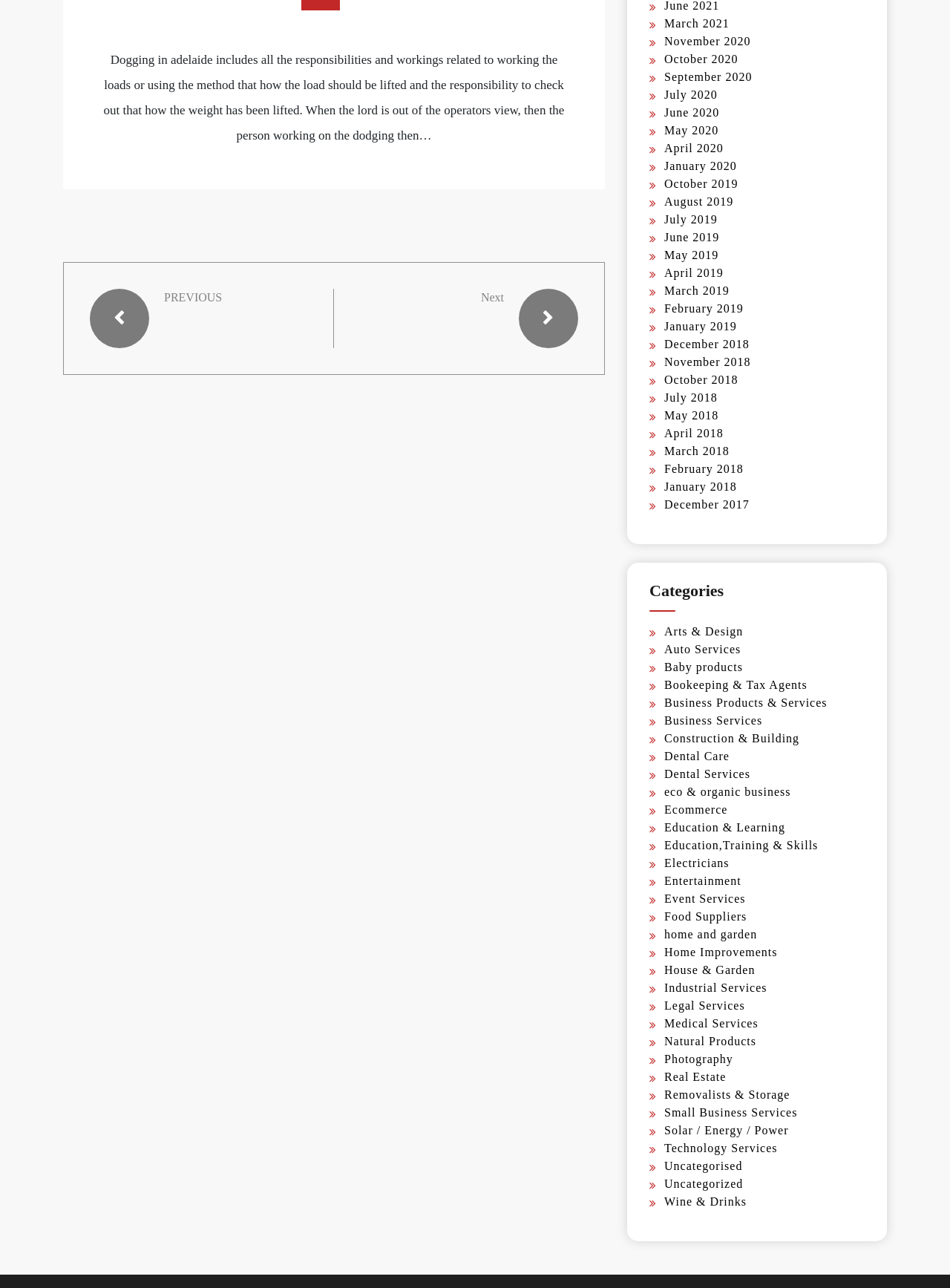Look at the image and give a detailed response to the following question: What is the purpose of the 'PREVIOUS' link?

The 'PREVIOUS' link is likely used to navigate to the previous page of the website, allowing users to access previous content or articles.